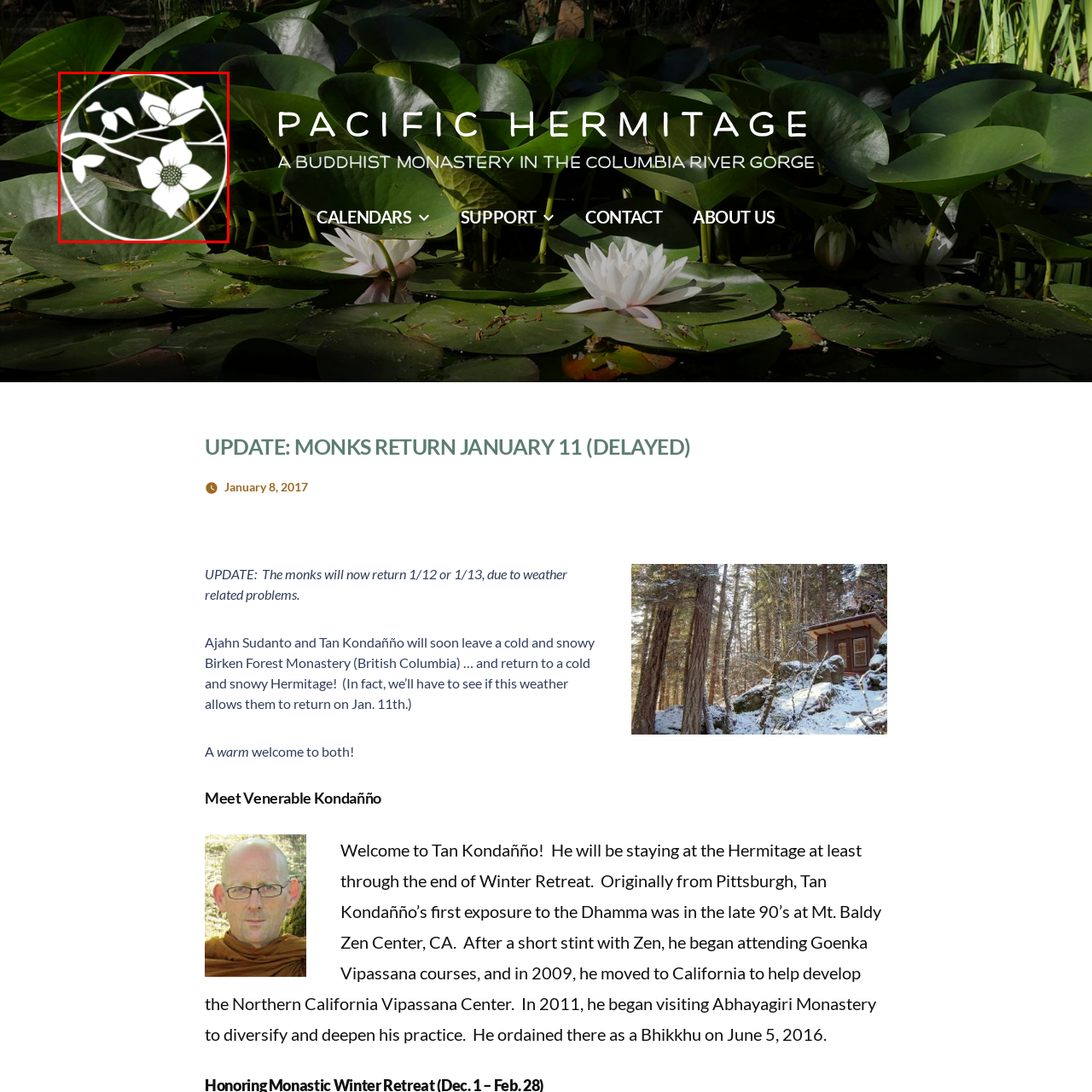Narrate the specific details and elements found within the red-bordered image.

The image features a stylized logo of Pacific Hermitage, showcasing a branch adorned with flowers against a lush green background. This design symbolizes the serene and tranquil environment of the Buddhist monastery located in the Columbia River Gorge. The white outline of the flowers creates a contrast that highlights their delicate beauty, reflecting the harmony with nature that is central to the monastery's ethos. This elegant depiction represents the invitation to a warm and welcoming community, as the Hermitage prepares for the return of its monks on January 11, amid the backdrop of the cold and snowy season.